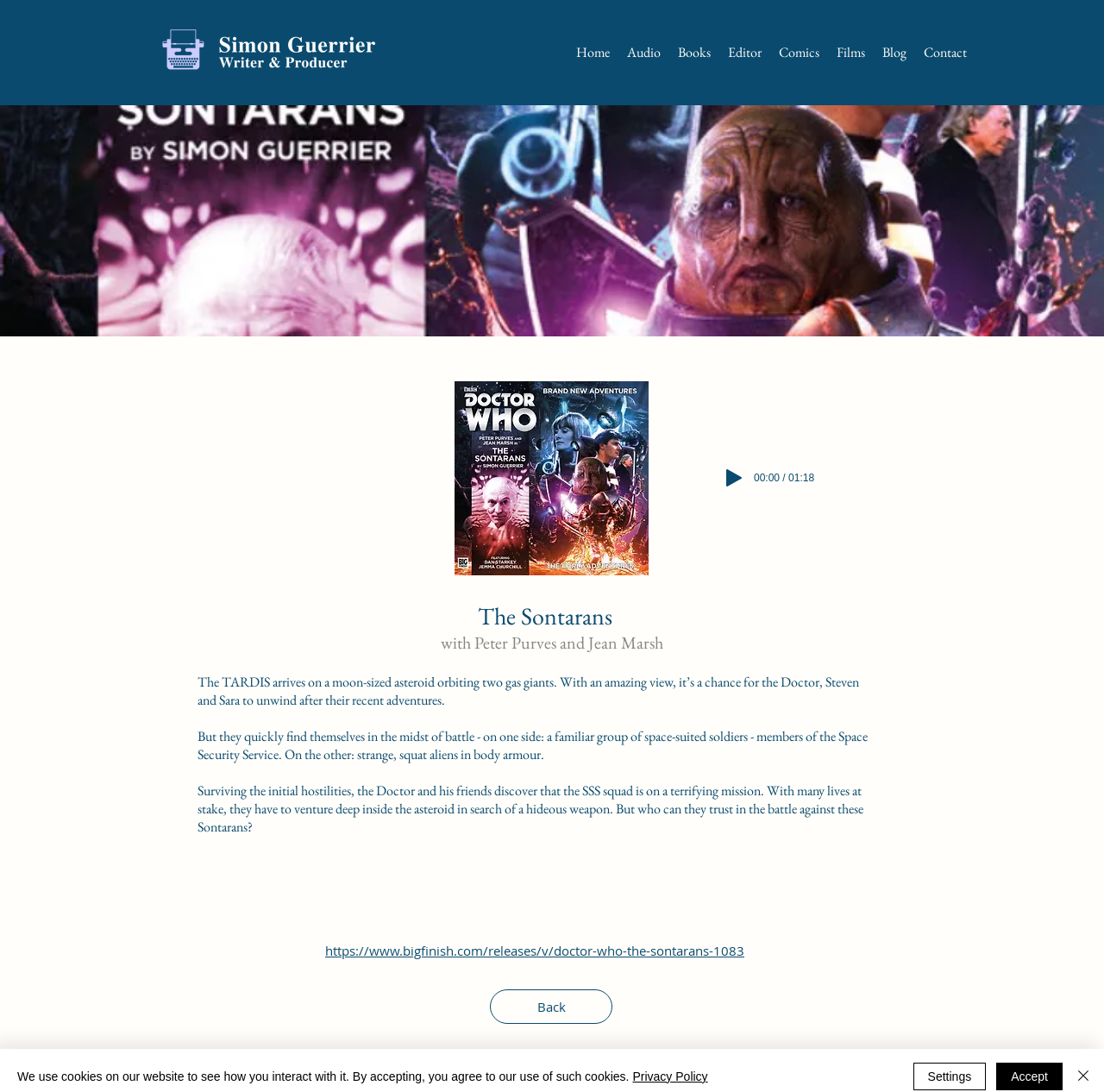Locate the bounding box of the UI element defined by this description: "Privacy Policy". The coordinates should be given as four float numbers between 0 and 1, formatted as [left, top, right, bottom].

[0.573, 0.979, 0.641, 0.992]